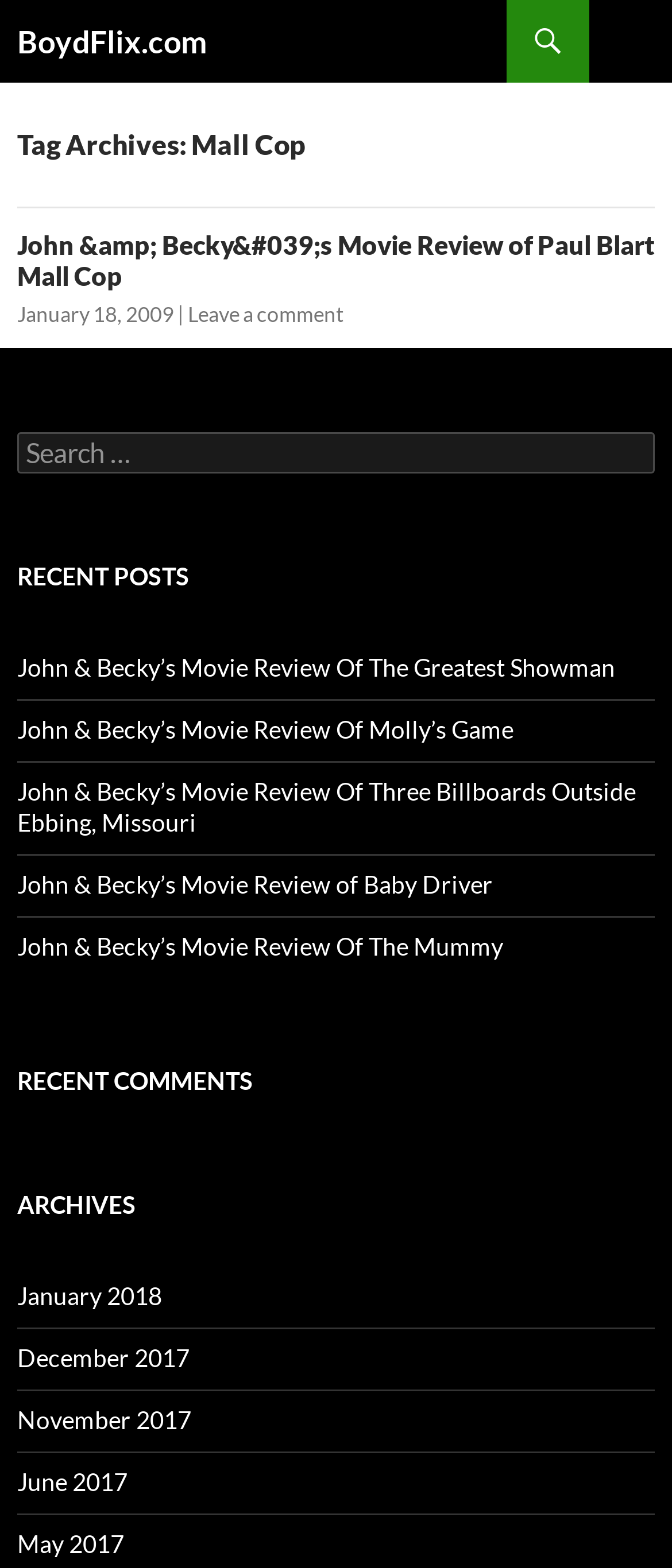What is the date of the current post?
Please respond to the question with a detailed and informative answer.

I found the date of the current post by looking at the link element with the text 'January 18, 2009' which is a child of the article element.